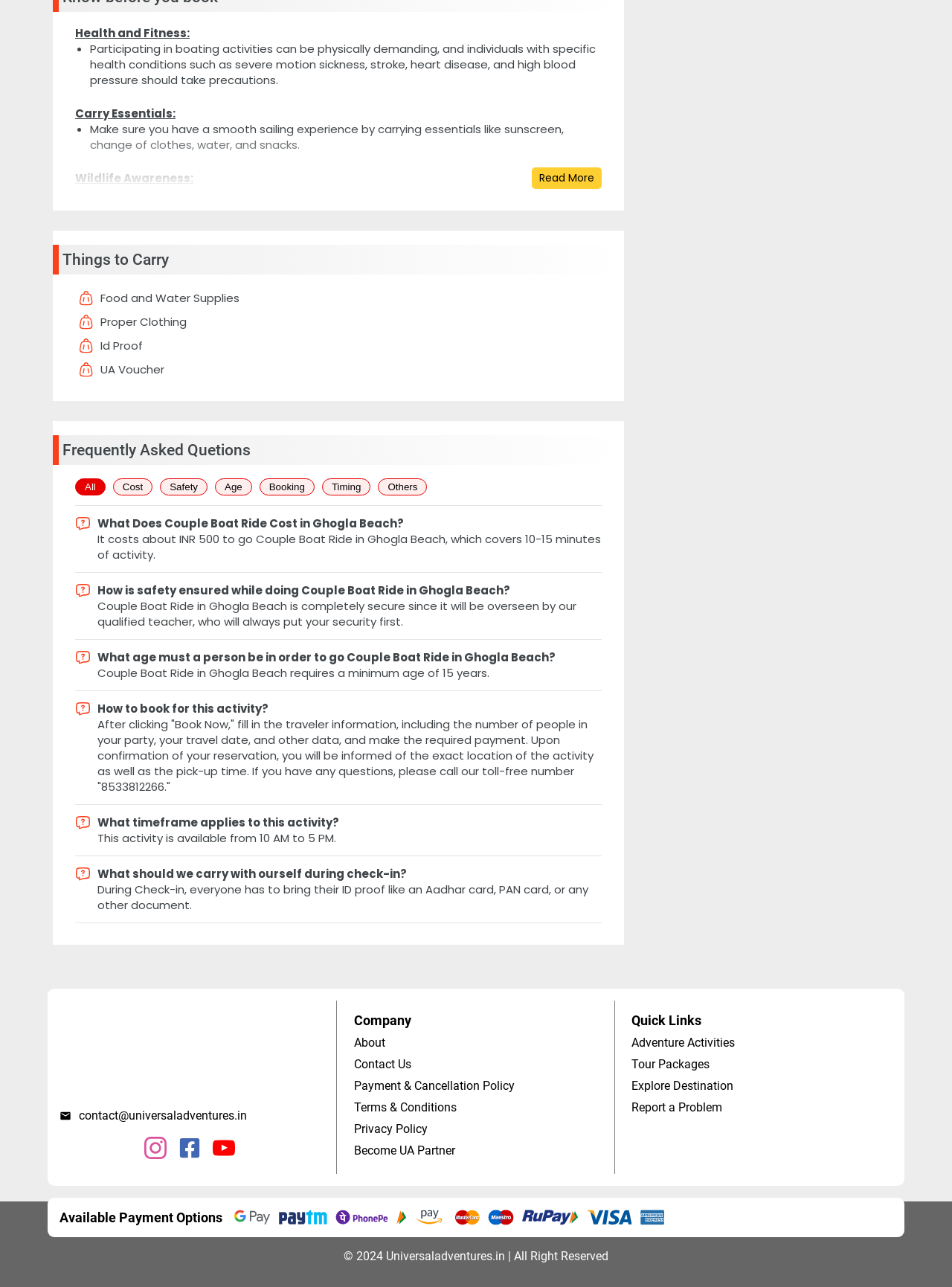Analyze the image and give a detailed response to the question:
What is the minimum age required for Couple Boat Ride in Ghogla Beach?

According to the FAQ section, the minimum age required for Couple Boat Ride in Ghogla Beach is 15 years, as mentioned in the question 'What age must a person be in order to go Couple Boat Ride in Ghogla Beach?'.